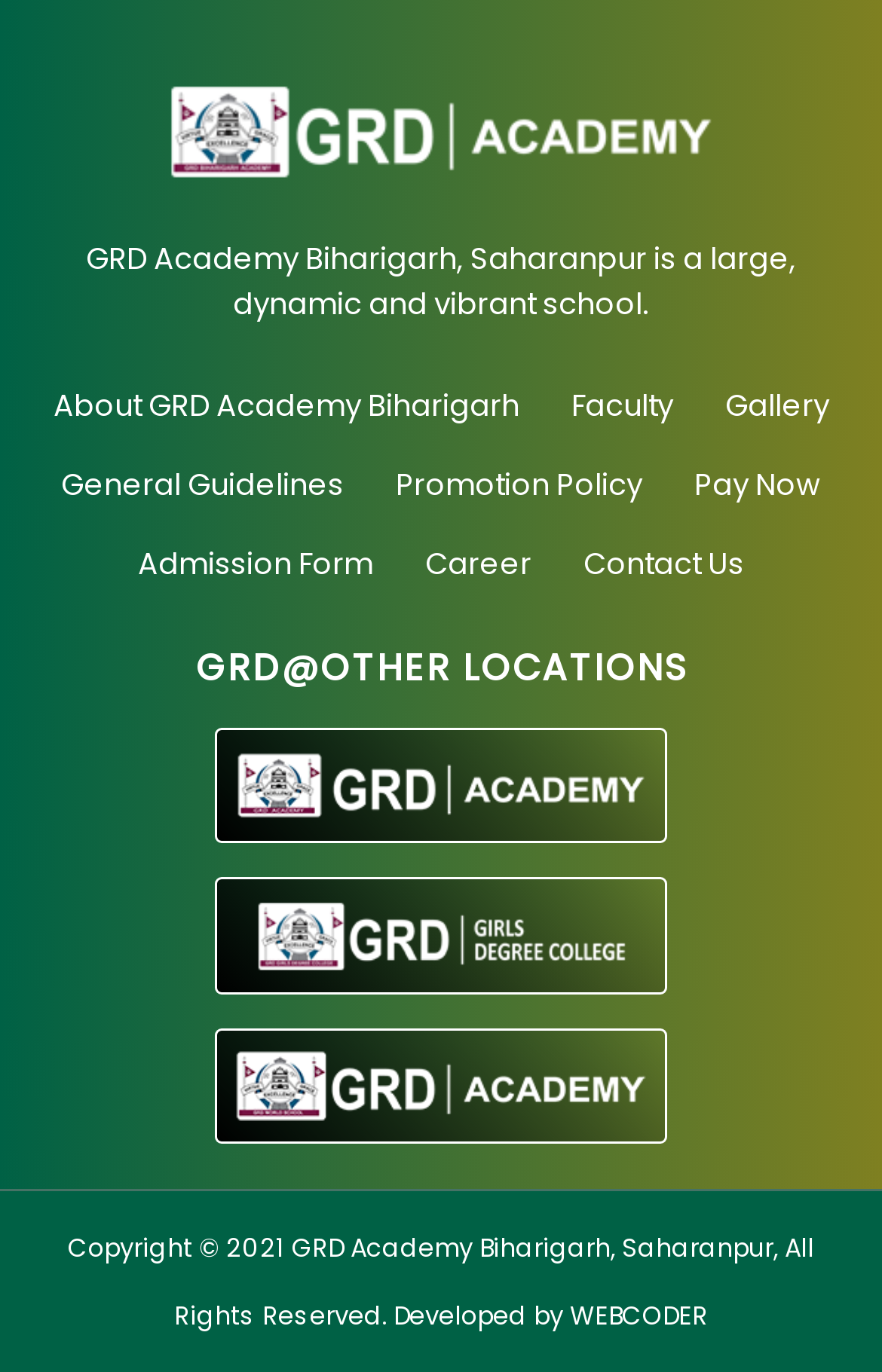Identify the bounding box coordinates of the clickable region necessary to fulfill the following instruction: "Explore faculty". The bounding box coordinates should be four float numbers between 0 and 1, i.e., [left, top, right, bottom].

[0.647, 0.279, 0.763, 0.311]